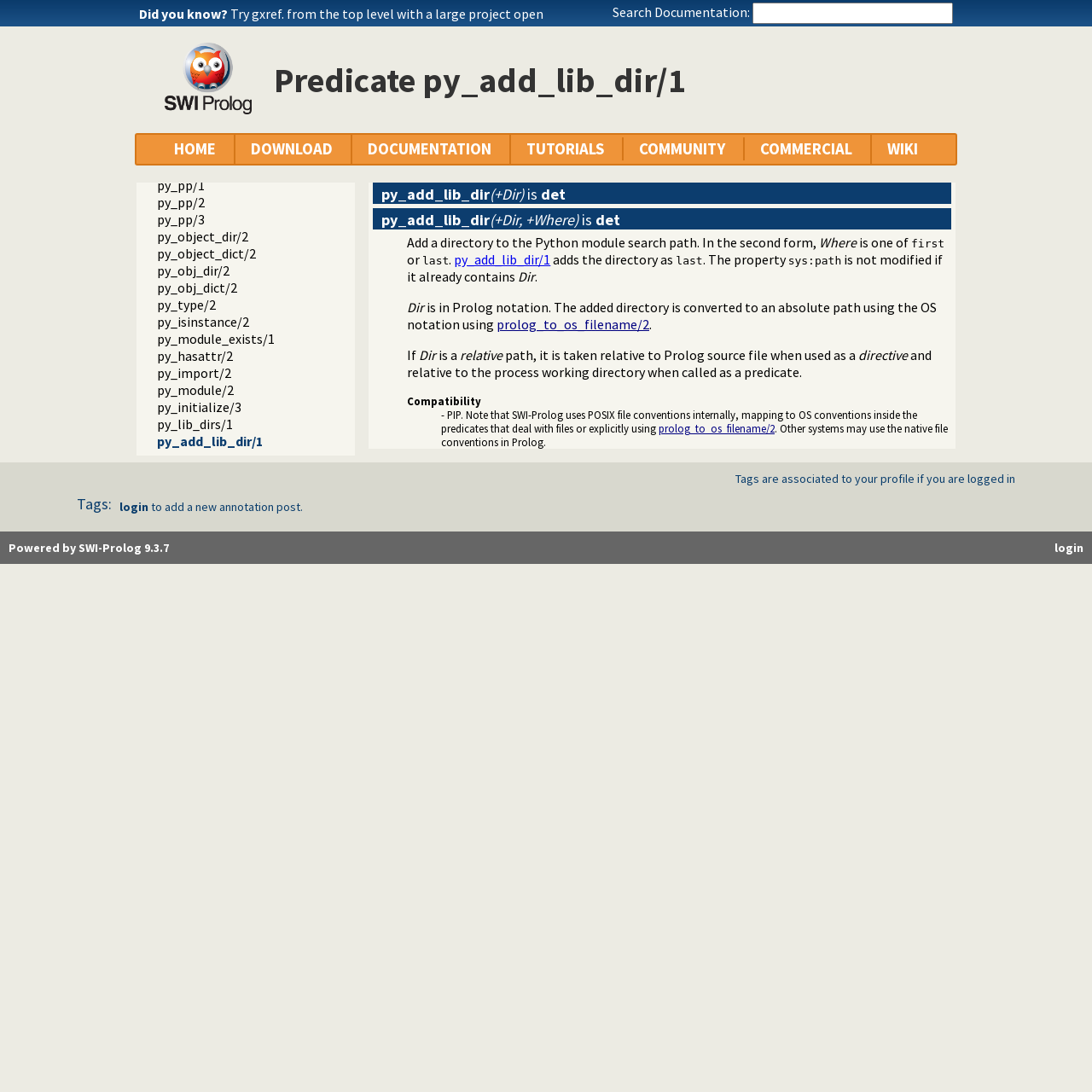What is the type of the 'Dir' argument in py_add_lib_dir/1?
Based on the content of the image, thoroughly explain and answer the question.

From the description list detail section, it can be seen that 'Dir' is a directory that is added to the Python module search path. This is evident from the phrase 'Add a directory to the Python module search path' and also from the explanation of the second form of the predicate, which mentions 'Dir' as a directory.